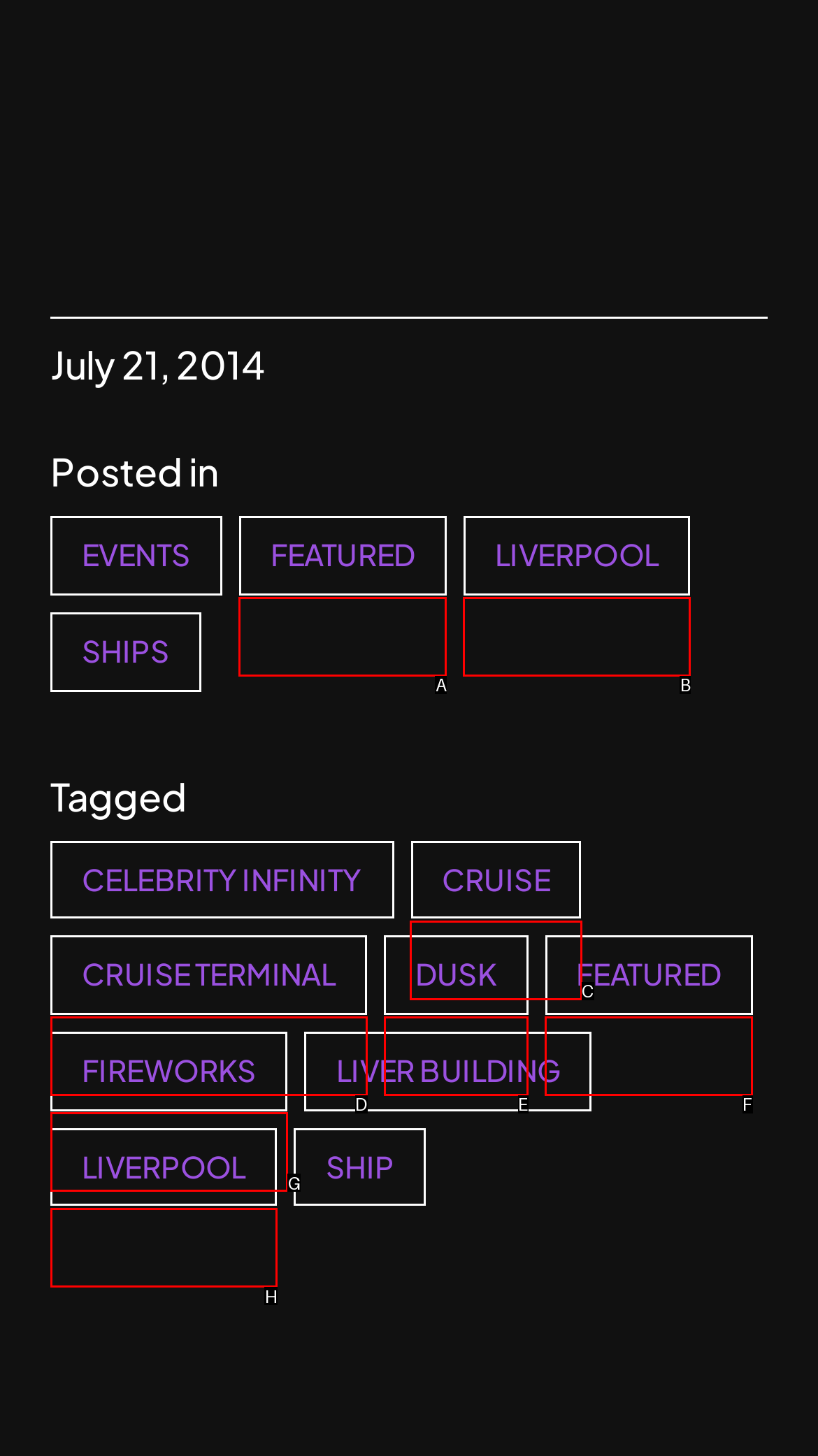Choose the HTML element that aligns with the description: Featured. Indicate your choice by stating the letter.

A